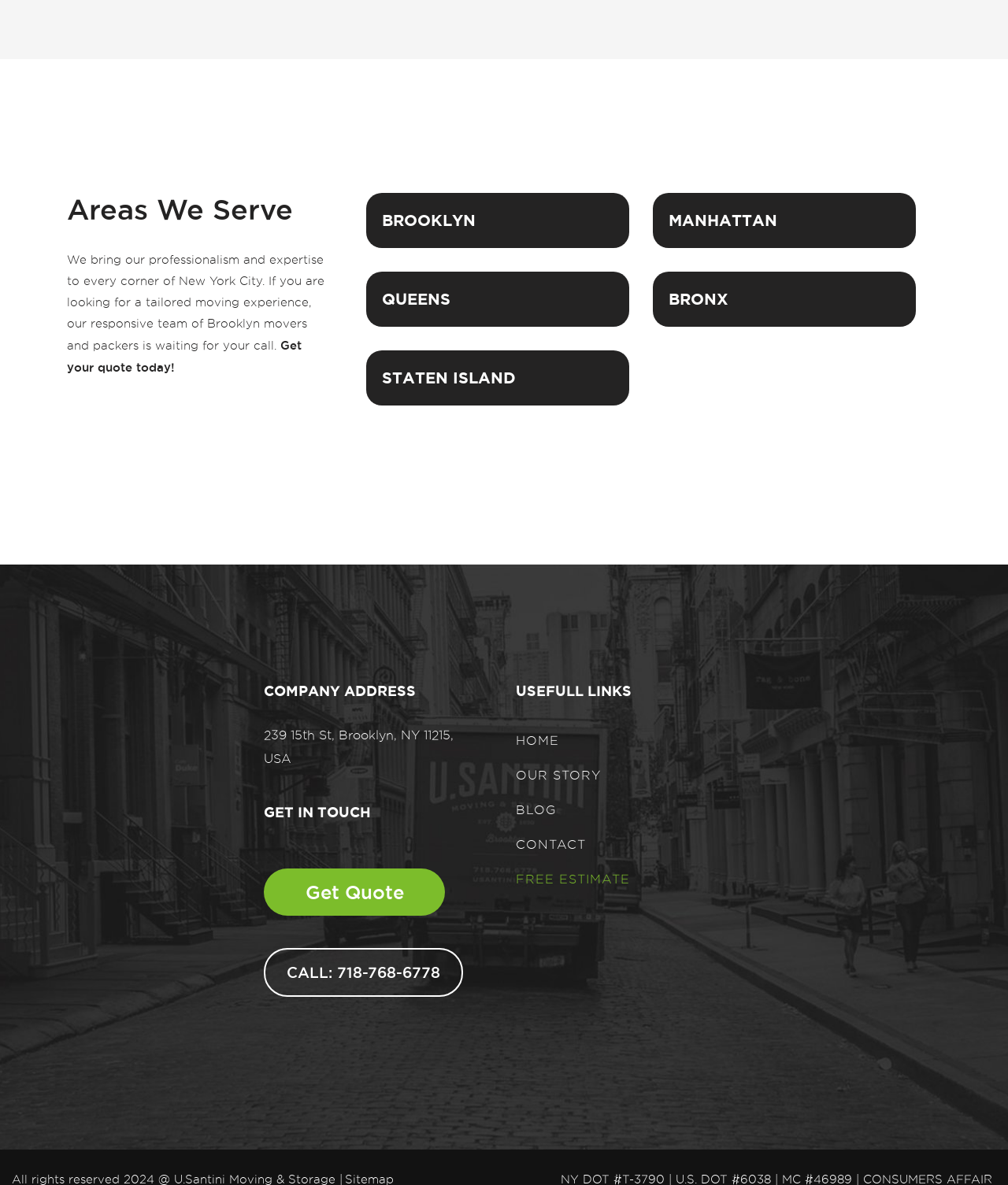Use the information in the screenshot to answer the question comprehensively: What is the phone number to call?

The phone number to call is mentioned in the 'GET IN TOUCH' section of the webpage, which is '718-768-6778'.